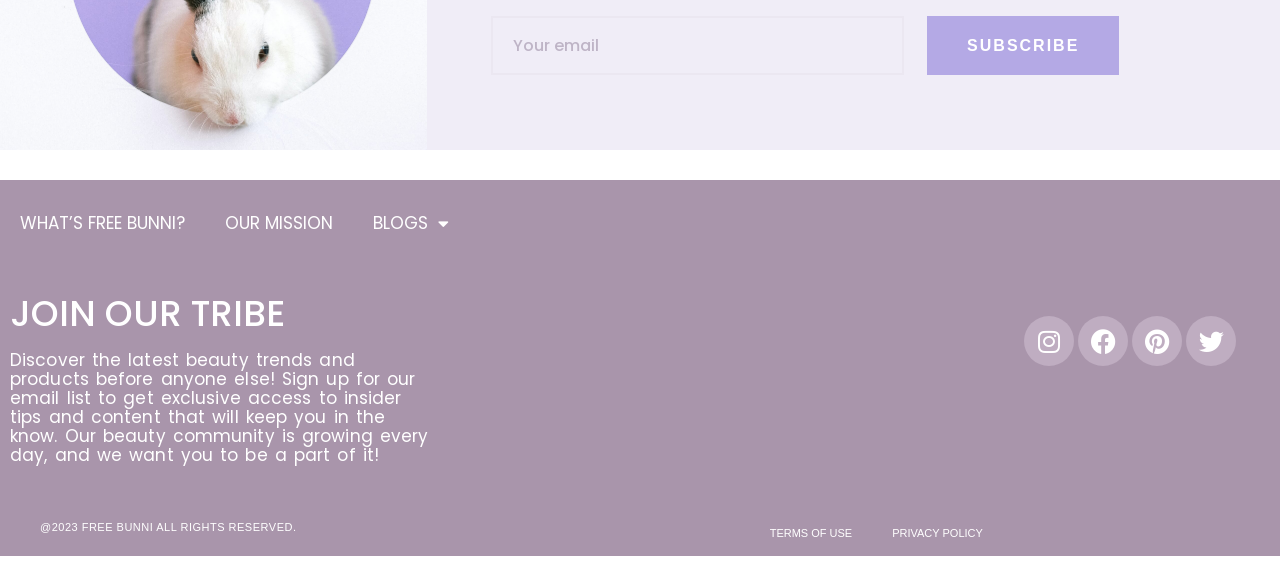Please provide a one-word or phrase answer to the question: 
What is the purpose of the email subscription?

Get exclusive access to insider tips and content